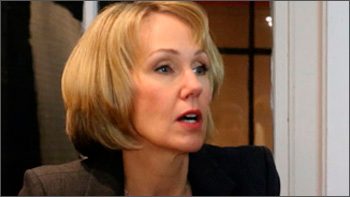Thoroughly describe everything you see in the image.

The image features a woman with a stylish bob haircut, engaged in conversation. She appears thoughtful and expressive, wearing a dark blazer, suggesting a professional setting. The background is softly blurred, indicating she may be in an indoor environment that is warm and inviting. The overall focus is on her facial expressions, which convey a sense of intensity and engagement, as if she is discussing a significant topic or sharing her insights. This moment may capture a candid interaction, possibly during an interview or a discussion related to her work, adding depth to her character and presence.